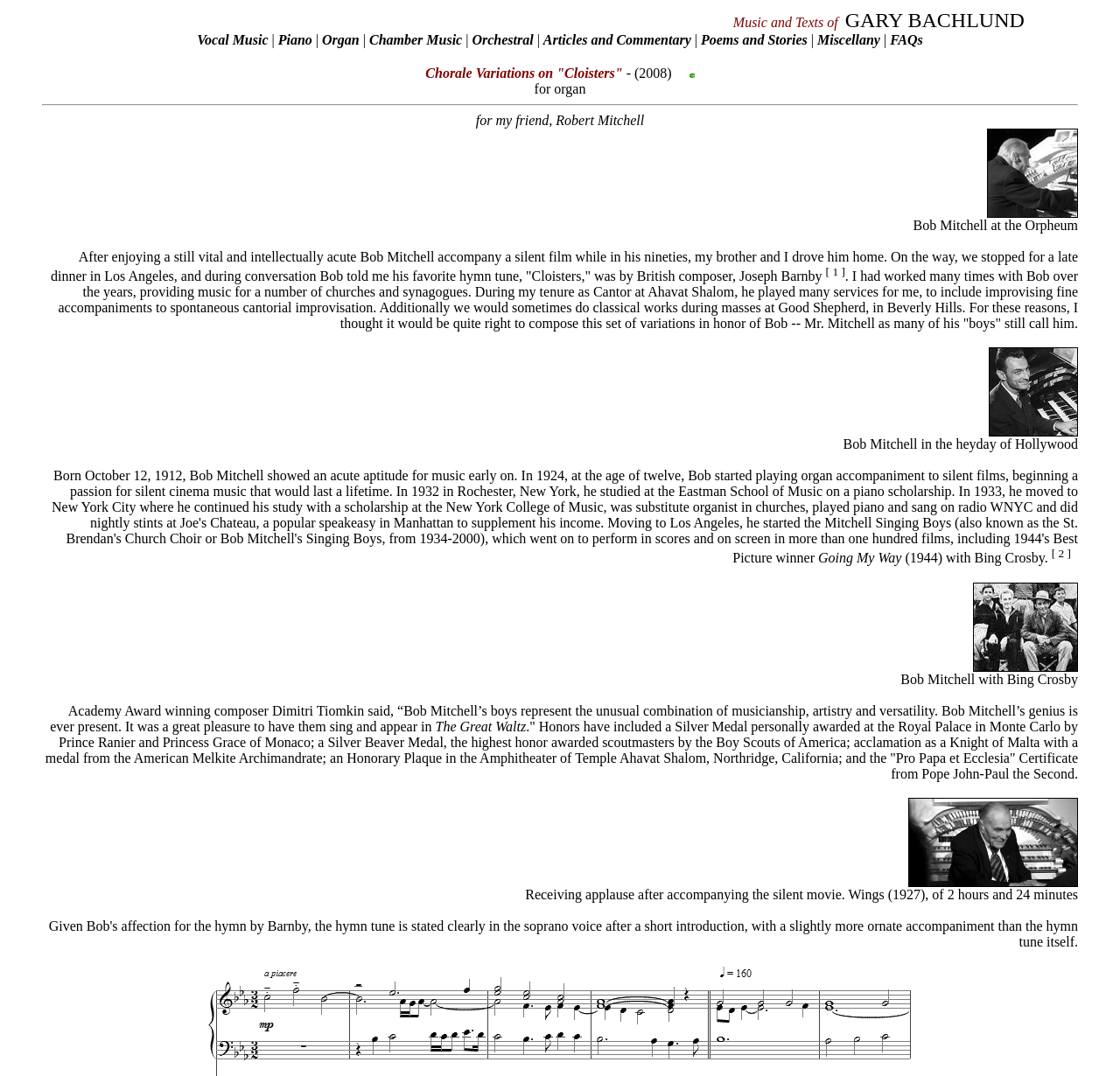Provide the bounding box coordinates for the UI element that is described as: "Poems and Stories".

[0.626, 0.03, 0.721, 0.044]